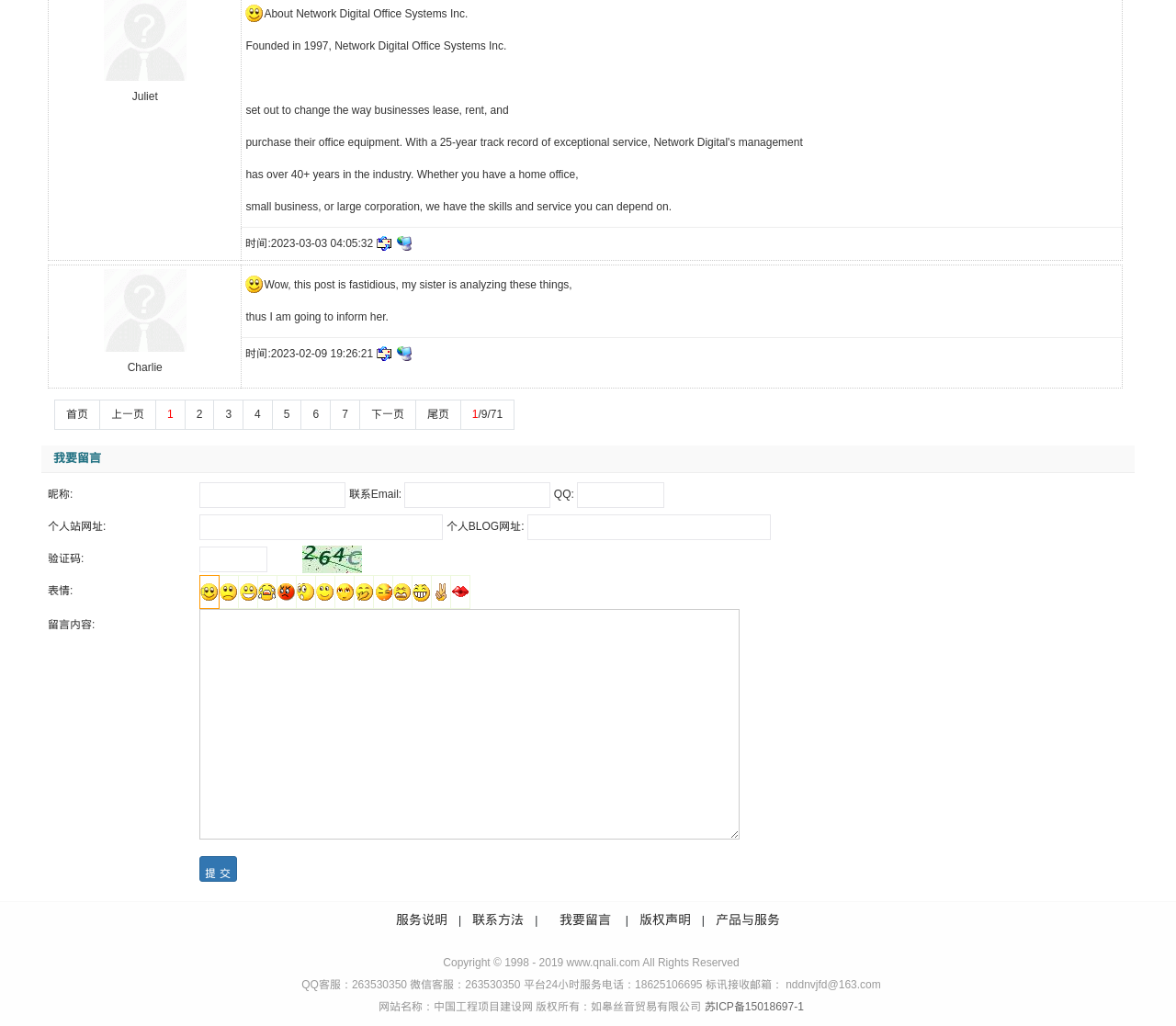Bounding box coordinates are given in the format (top-left x, top-left y, bottom-right x, bottom-right y). All values should be floating point numbers between 0 and 1. Provide the bounding box coordinate for the UI element described as: Projects

None